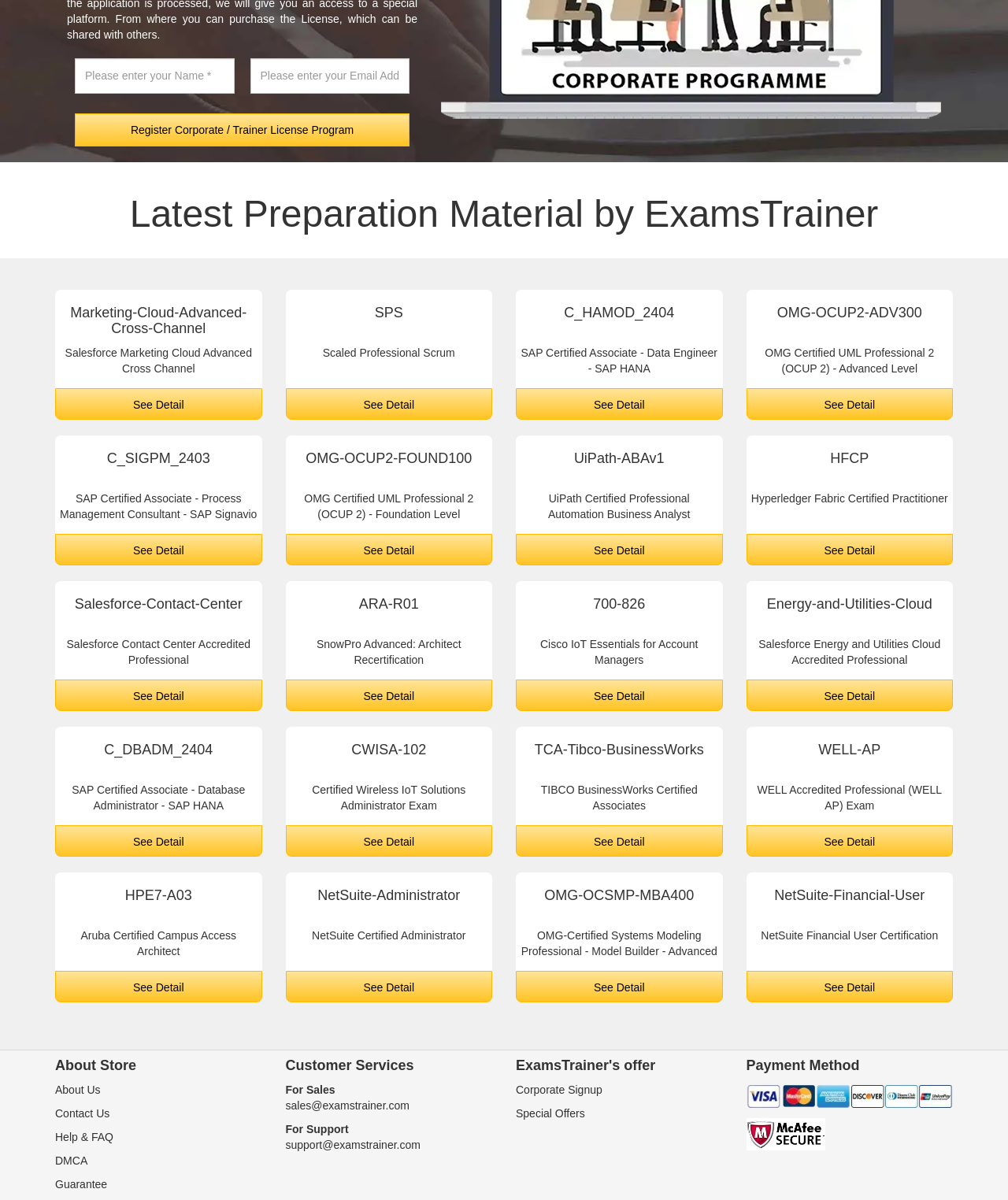Can you find the bounding box coordinates for the element to click on to achieve the instruction: "Click Register Corporate / Trainer License Program"?

[0.074, 0.094, 0.406, 0.122]